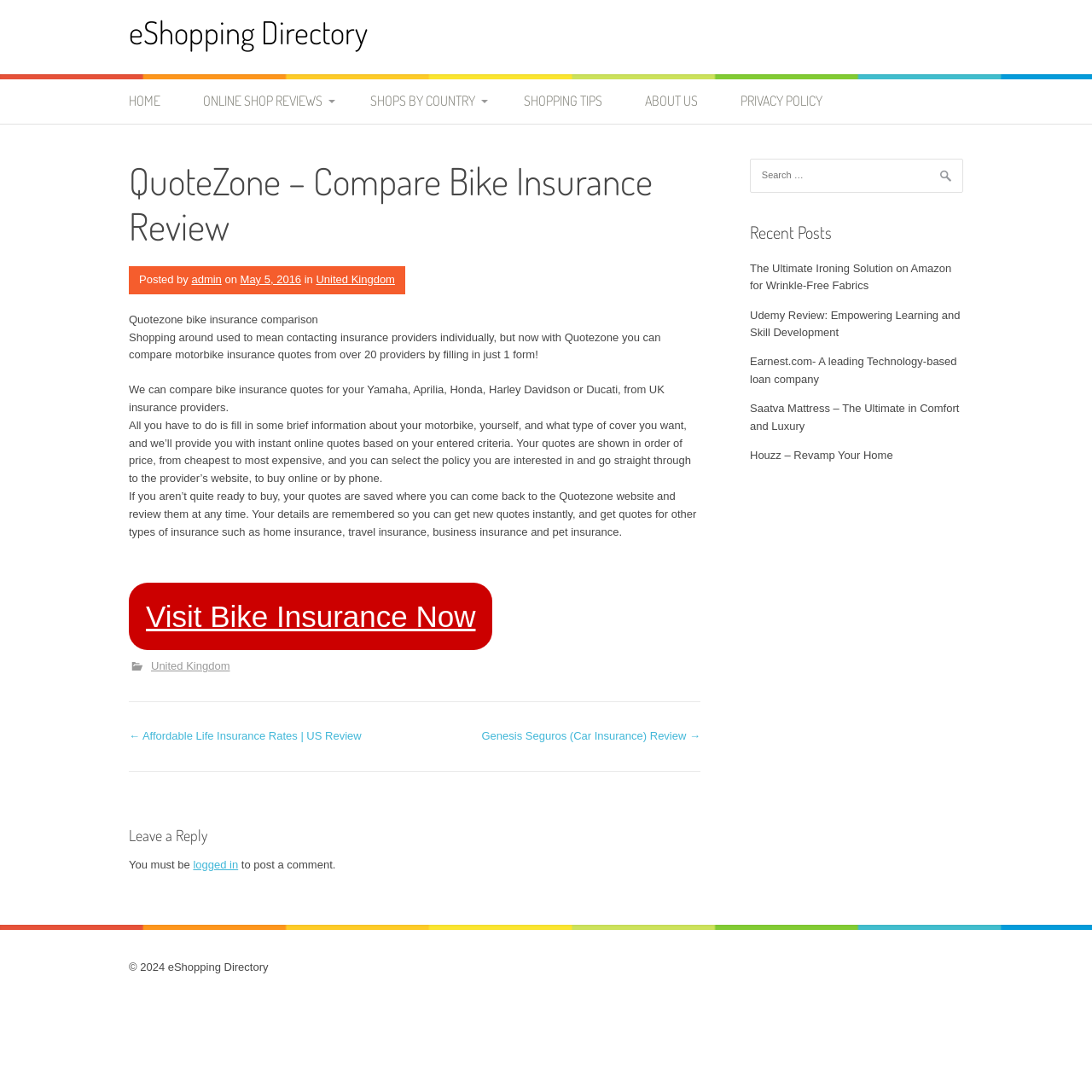Can you specify the bounding box coordinates for the region that should be clicked to fulfill this instruction: "Go to CLOTHING & FASHION".

[0.169, 0.114, 0.325, 0.151]